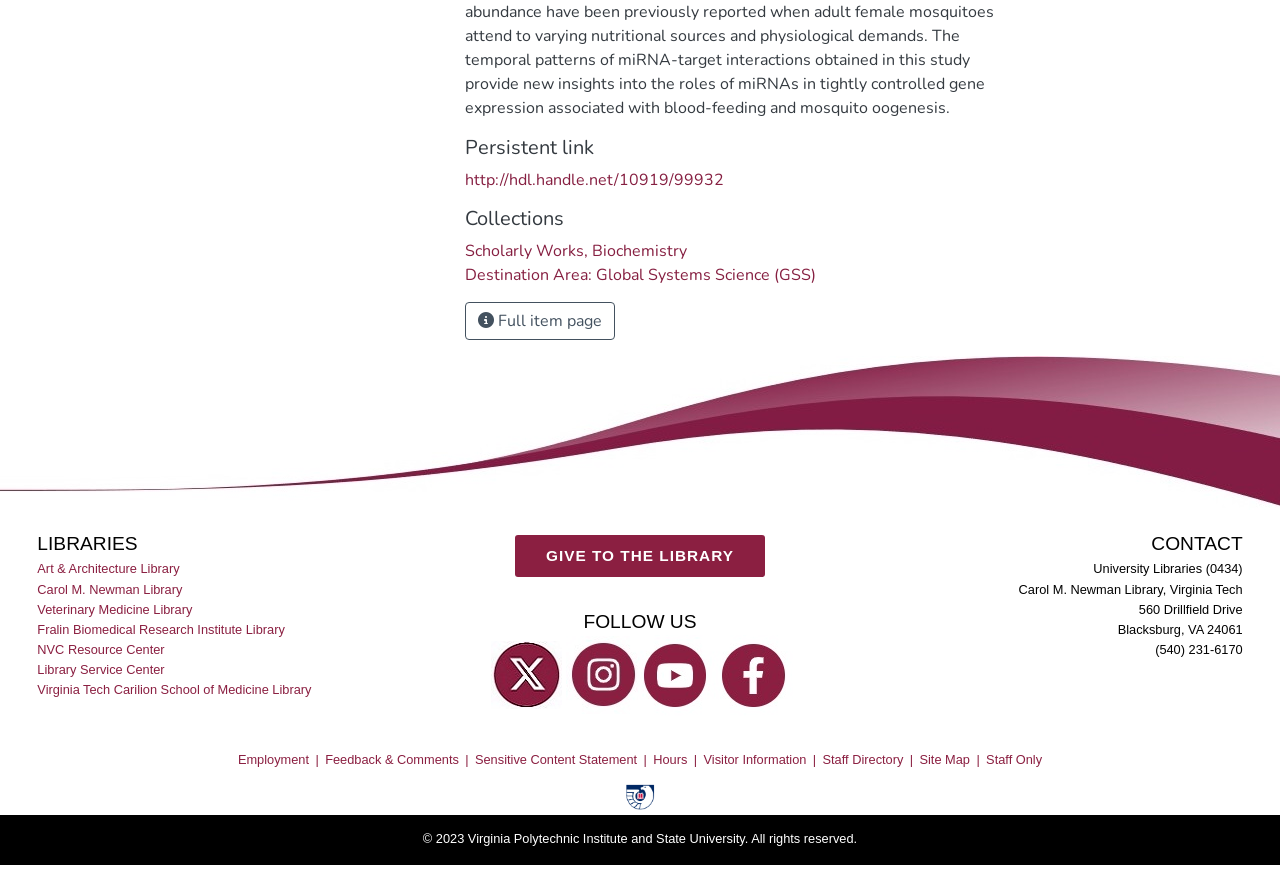Please provide the bounding box coordinates for the element that needs to be clicked to perform the instruction: "Click the 'Persistent link' heading". The coordinates must consist of four float numbers between 0 and 1, formatted as [left, top, right, bottom].

[0.363, 0.153, 0.785, 0.18]